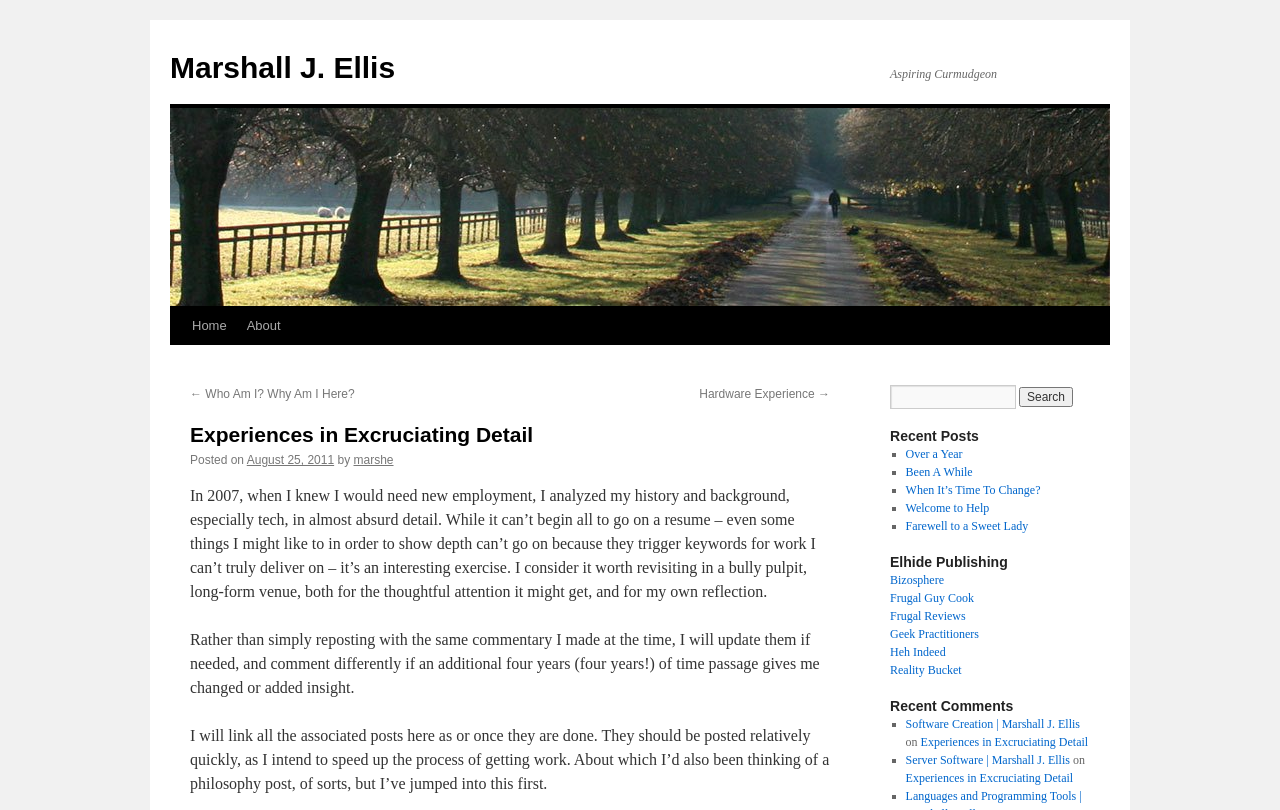Observe the image and answer the following question in detail: What is the author's self-description?

The author's self-description can be found in the StaticText element with the text 'Aspiring Curmudgeon', which is located below the link 'Marshall J. Ellis'.